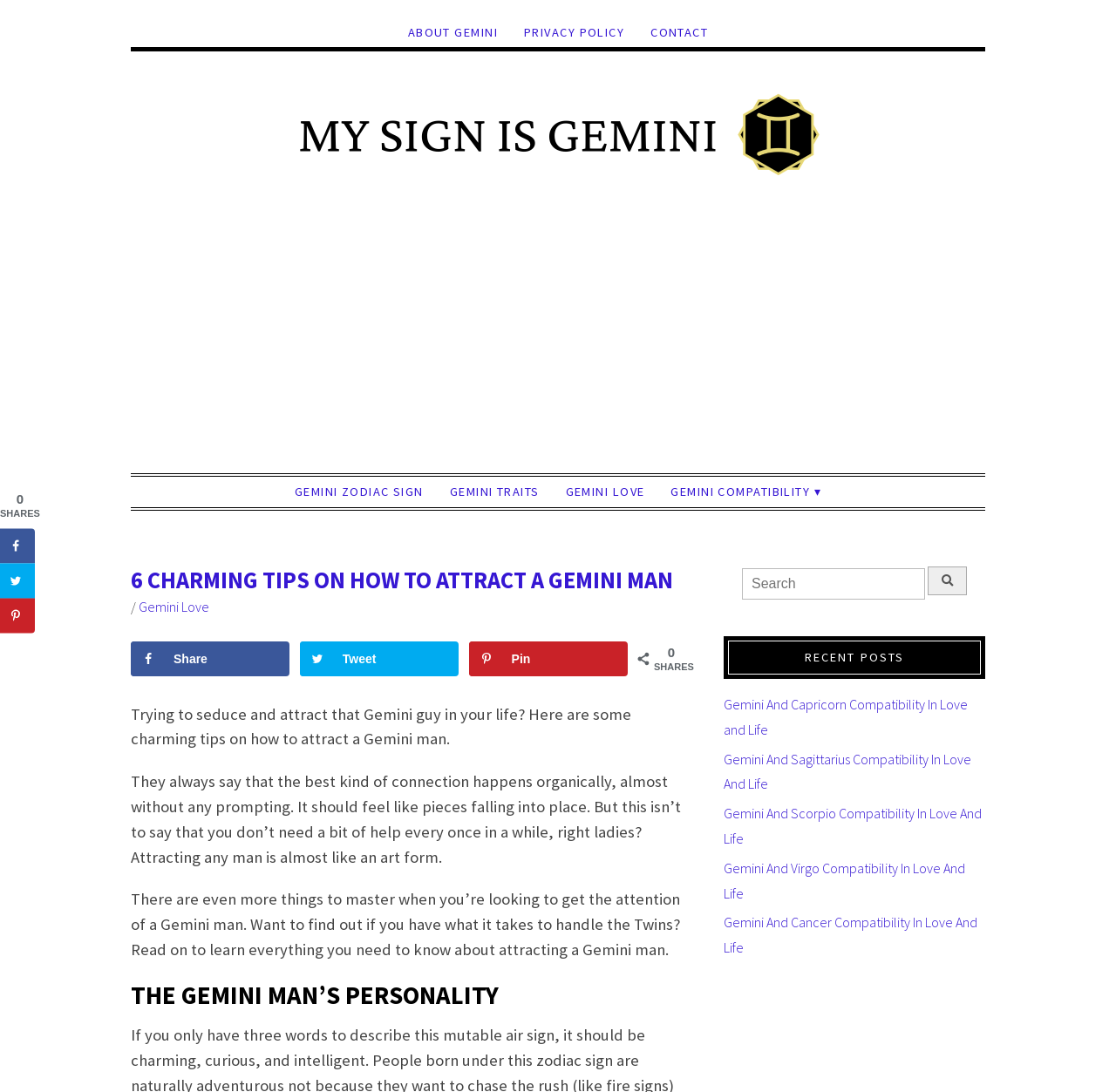Predict the bounding box coordinates of the area that should be clicked to accomplish the following instruction: "Search for something". The bounding box coordinates should consist of four float numbers between 0 and 1, i.e., [left, top, right, bottom].

[0.665, 0.52, 0.829, 0.549]